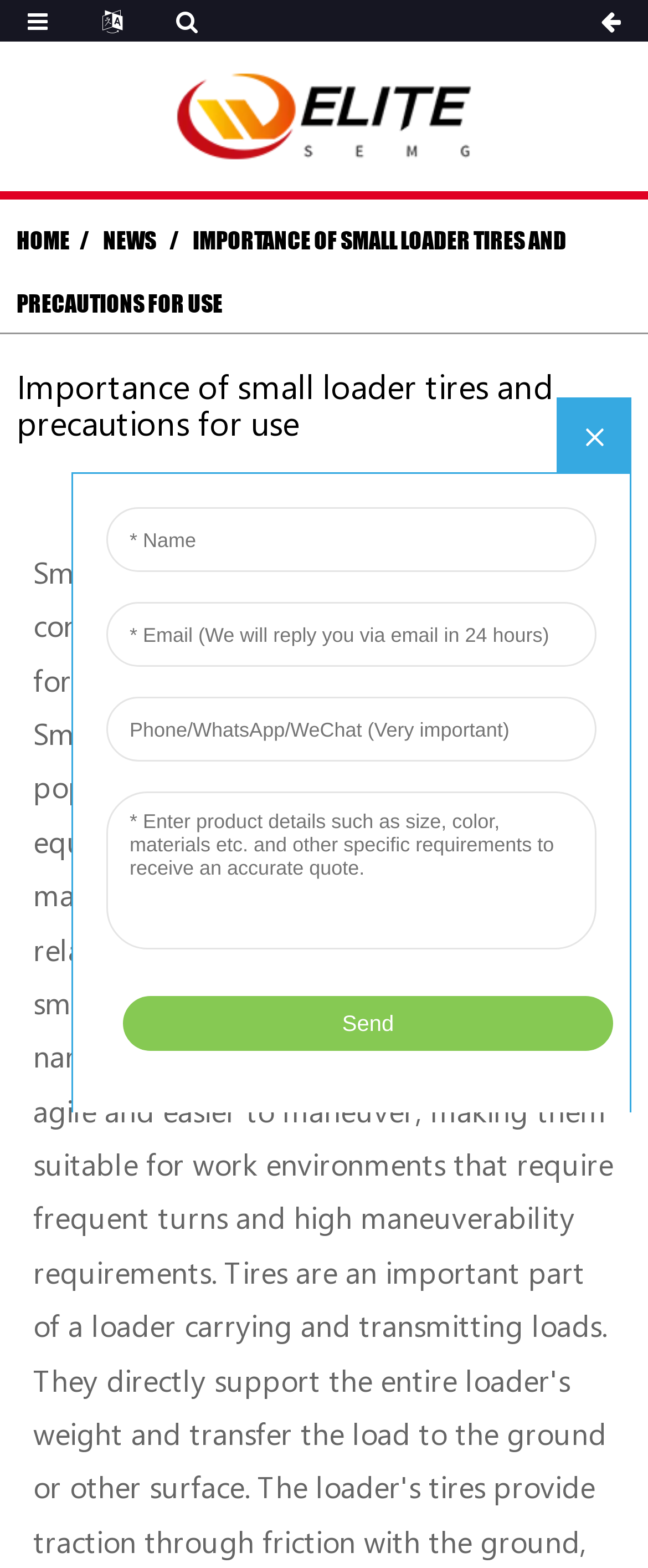How many links are in the navigation menu?
From the image, respond with a single word or phrase.

3